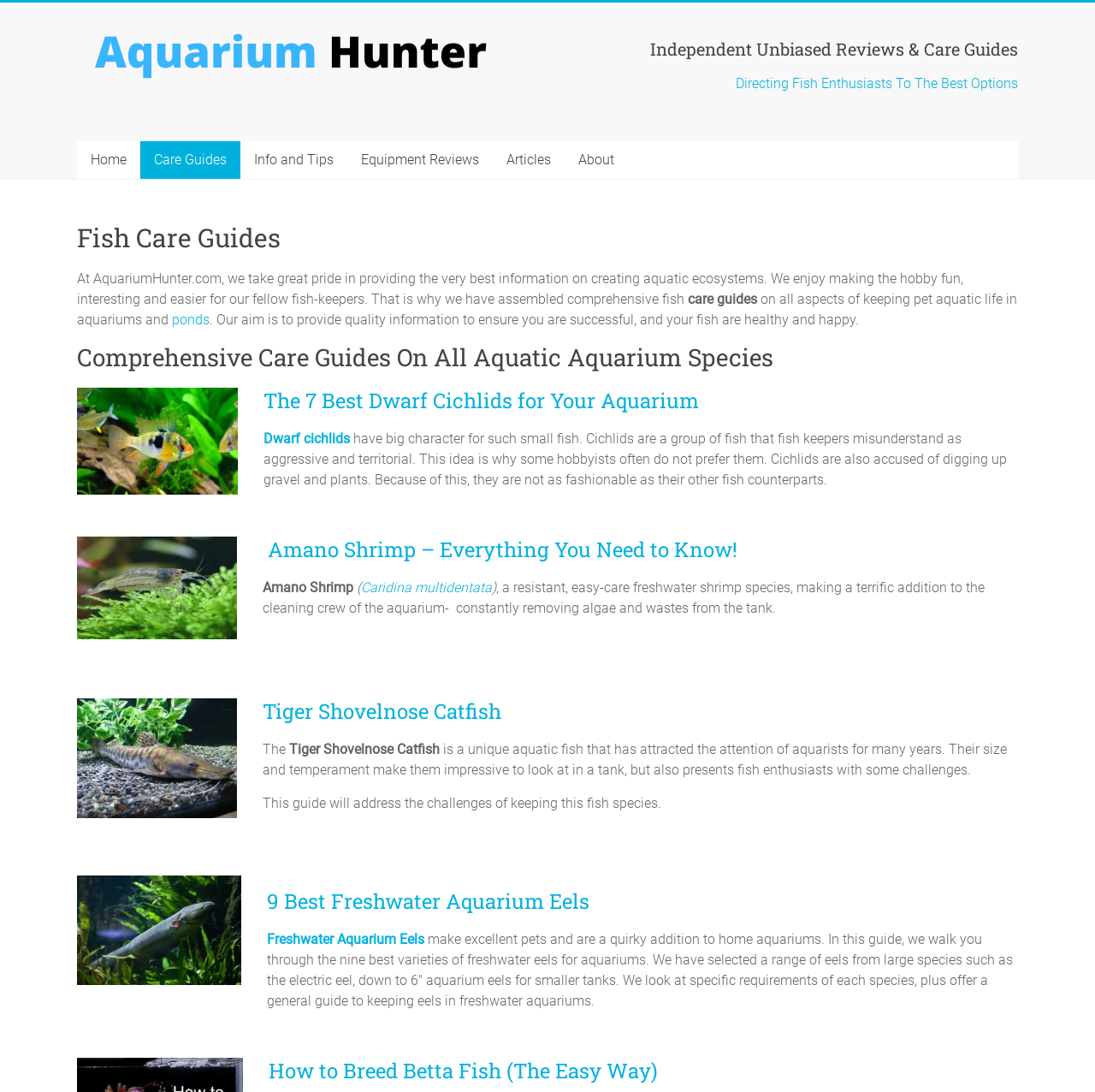Specify the bounding box coordinates of the region I need to click to perform the following instruction: "Share on Facebook". The coordinates must be four float numbers in the range of 0 to 1, i.e., [left, top, right, bottom].

None